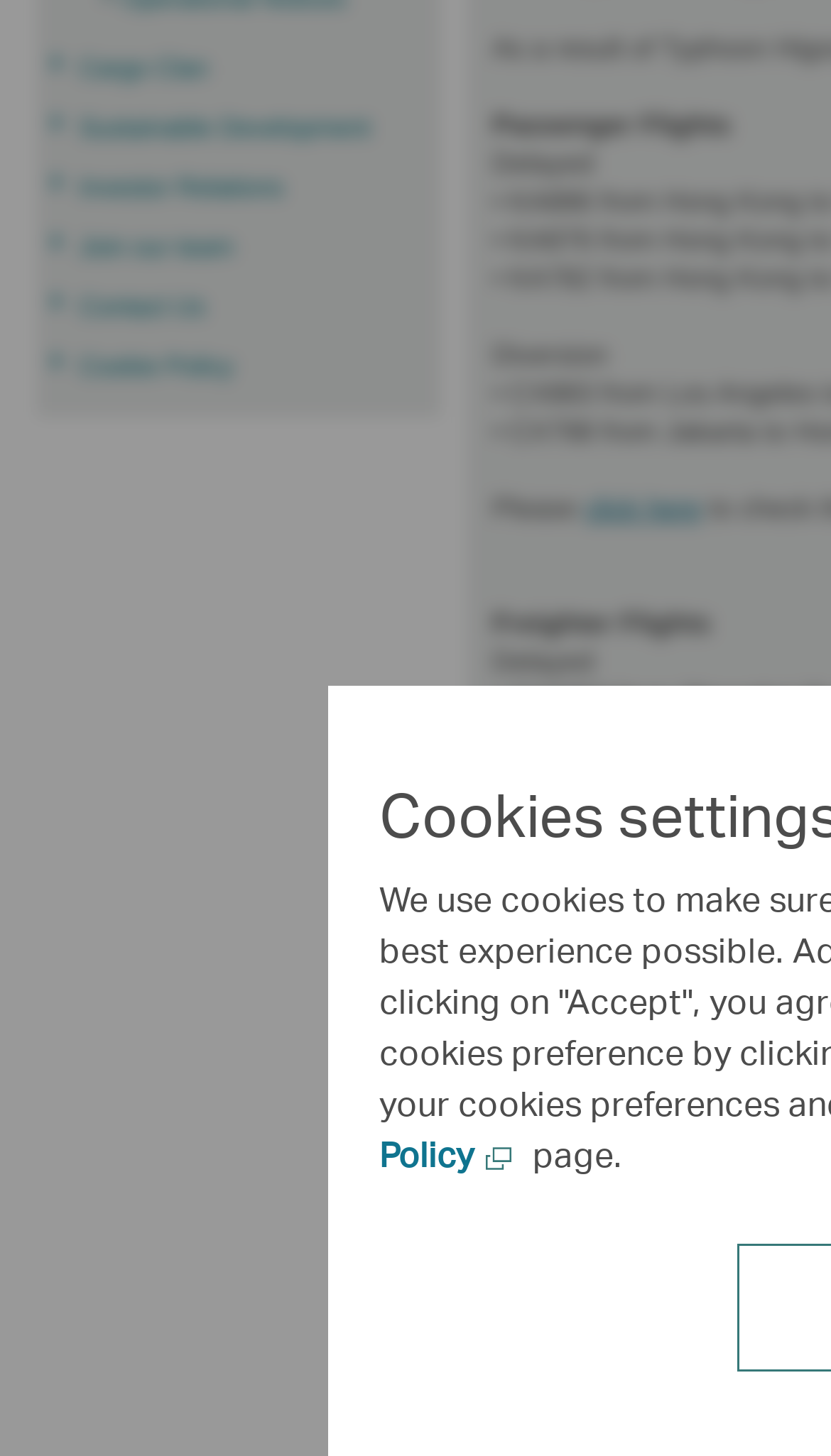Provide the bounding box coordinates for the specified HTML element described in this description: "Cookie Policy". The coordinates should be four float numbers ranging from 0 to 1, in the format [left, top, right, bottom].

[0.095, 0.241, 0.281, 0.262]